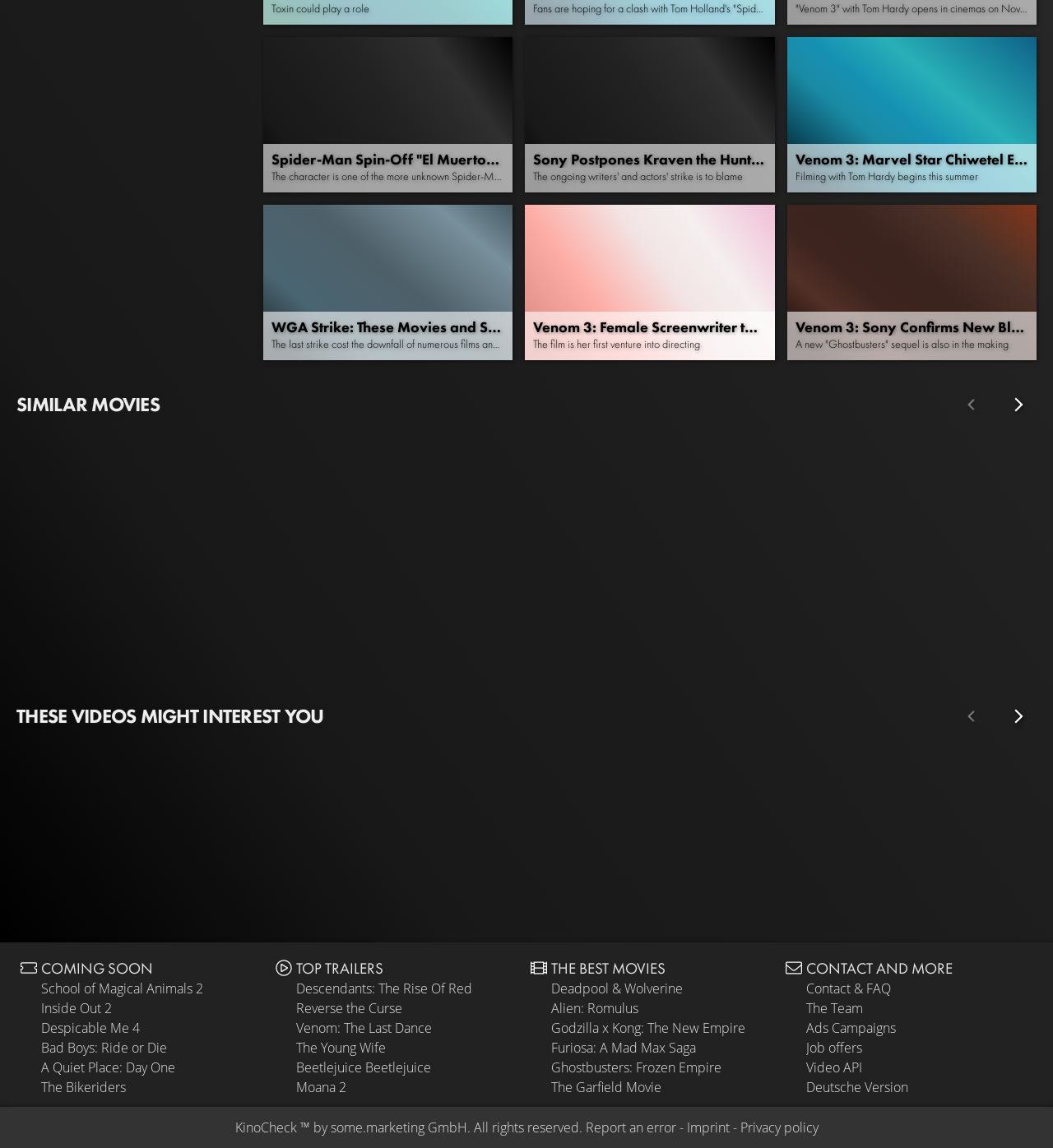Provide a single word or phrase to answer the given question: 
How many sections are there on this webpage?

5